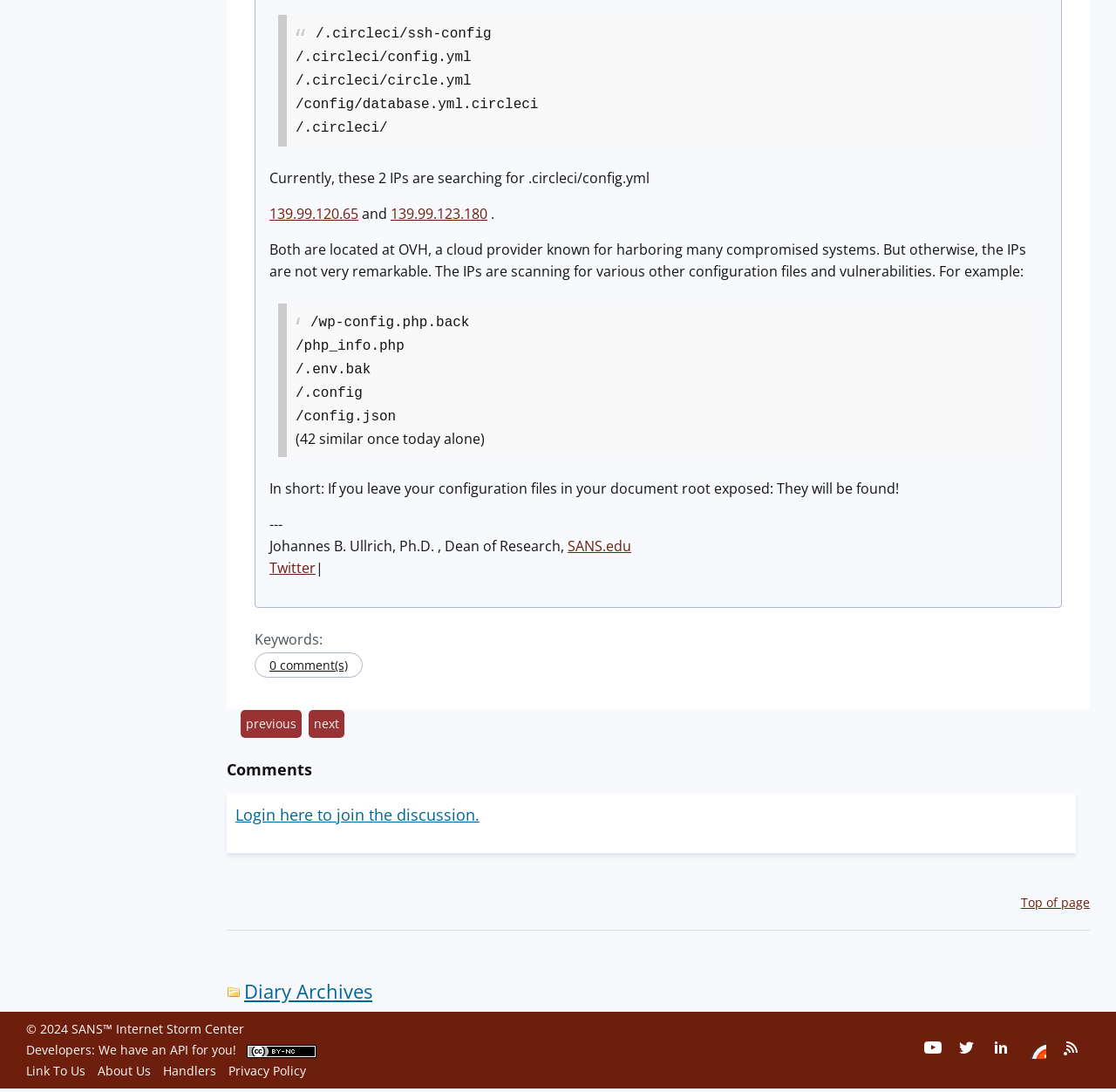Provide your answer to the question using just one word or phrase: What is the name of the cloud provider?

OVH